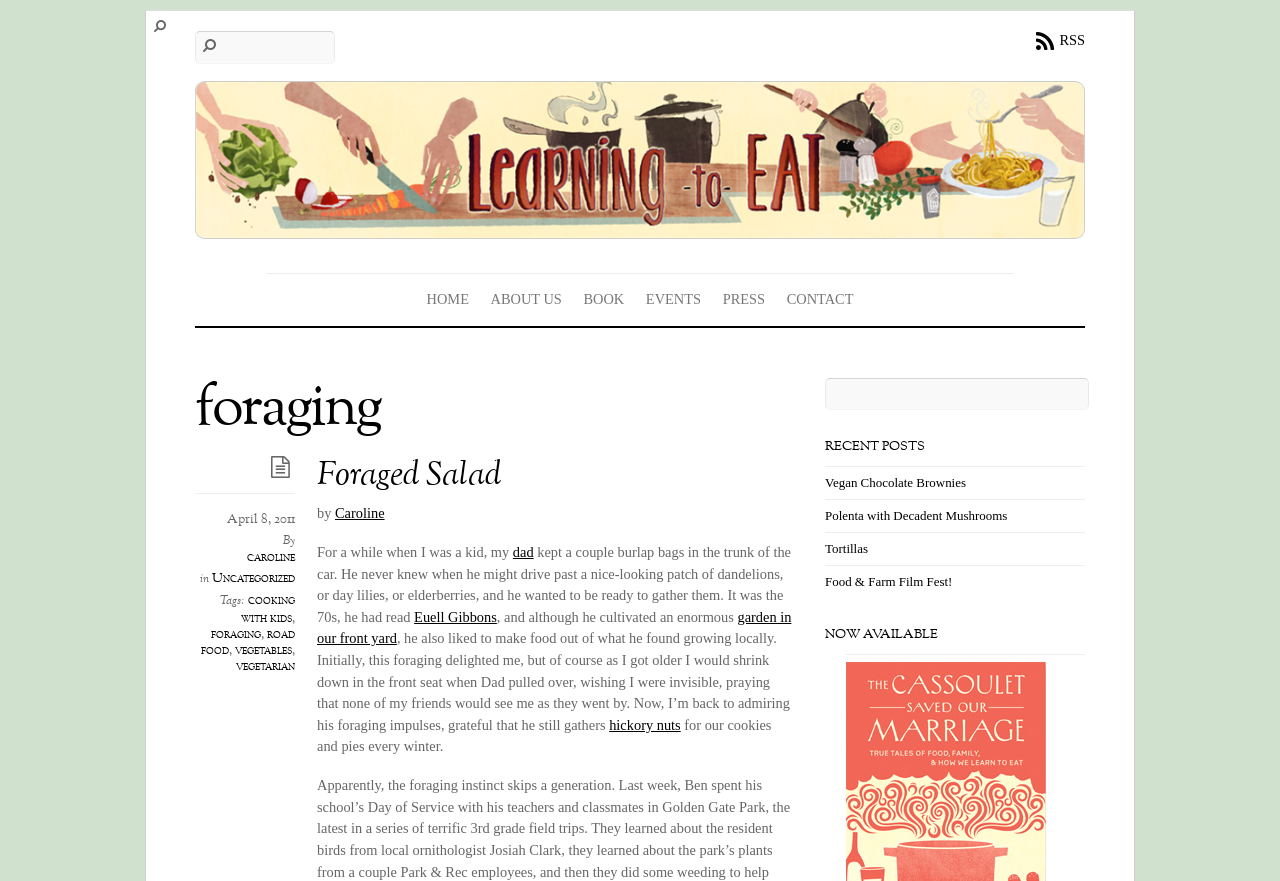Determine the bounding box coordinates of the area to click in order to meet this instruction: "Search again".

[0.645, 0.429, 0.851, 0.466]